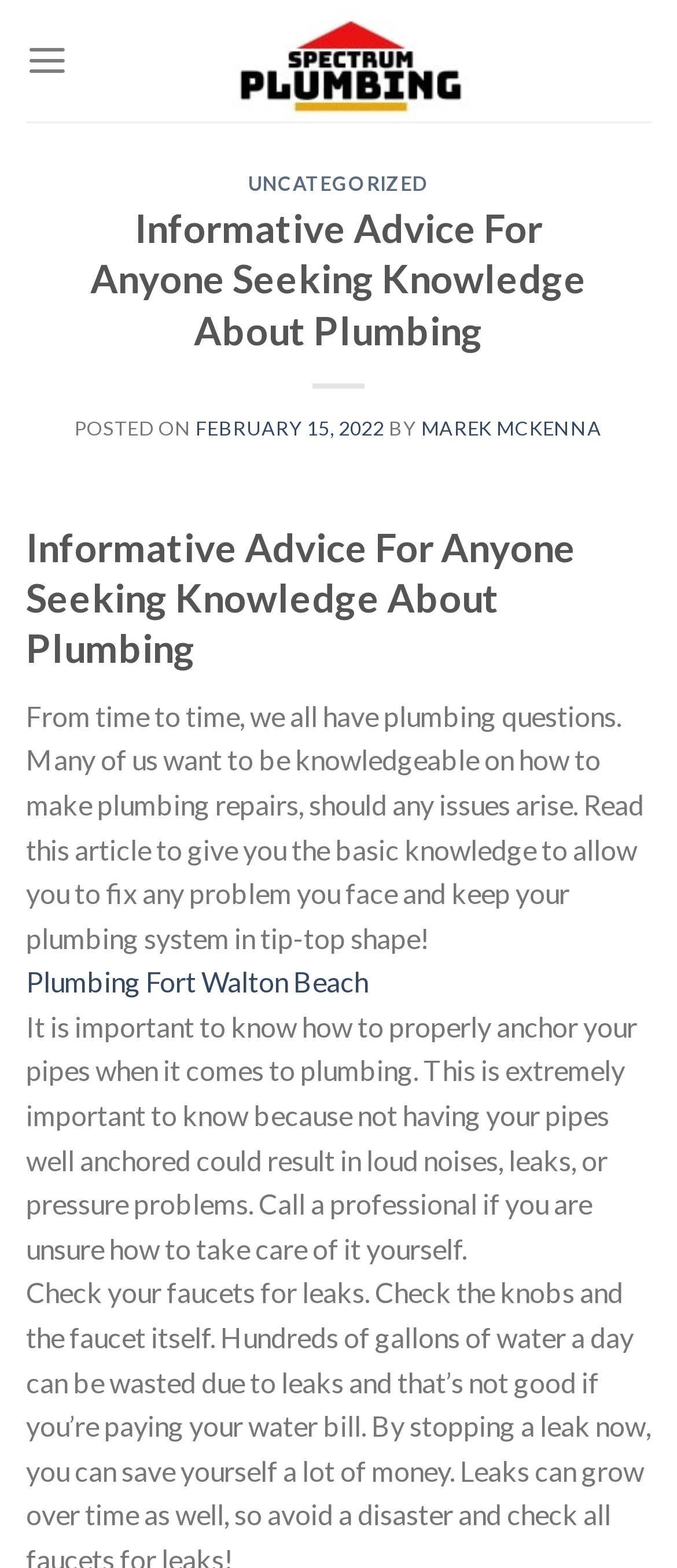What is the principal heading displayed on the webpage?

Informative Advice For Anyone Seeking Knowledge About Plumbing